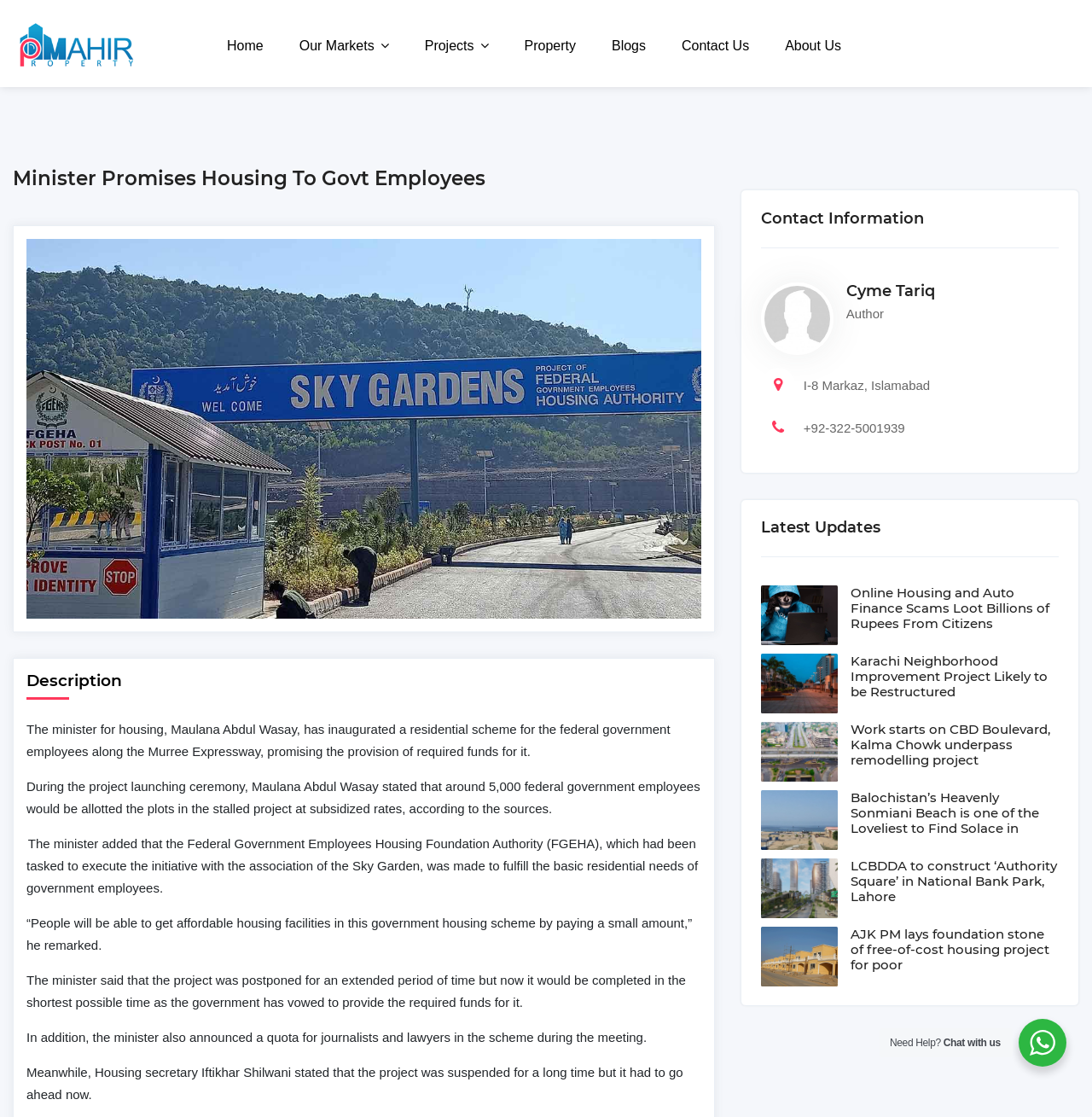Find and provide the bounding box coordinates for the UI element described with: "About Us".

[0.706, 0.024, 0.783, 0.058]